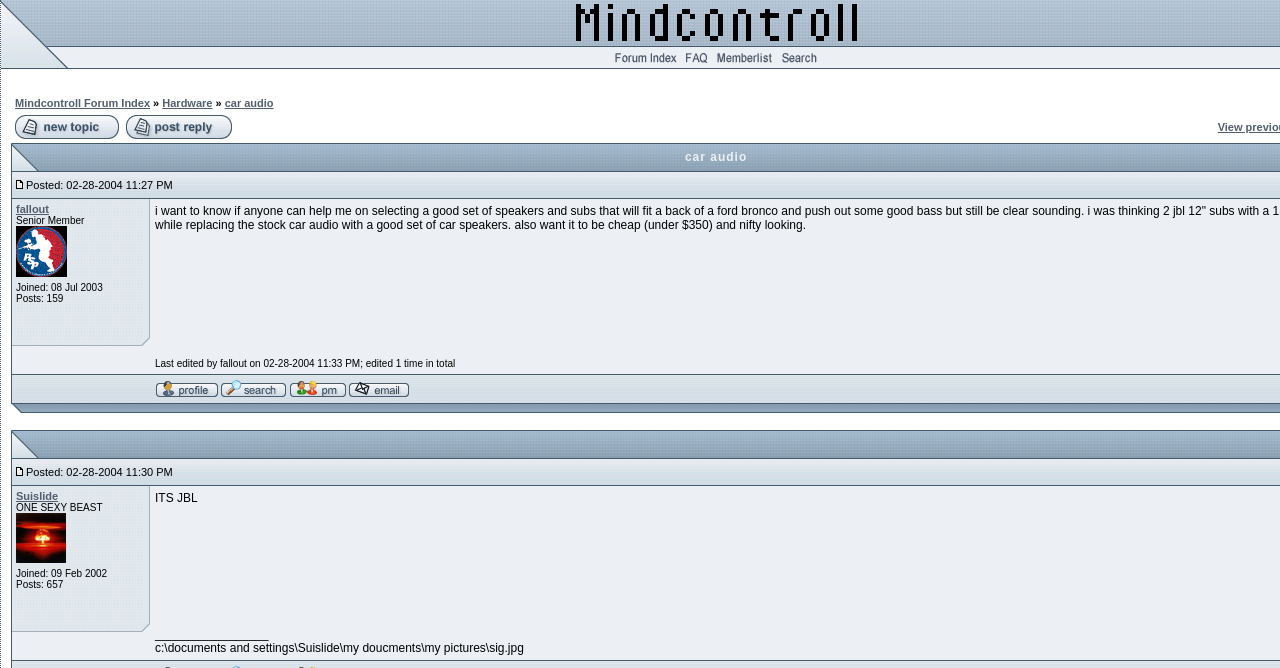Please determine the bounding box coordinates of the element to click in order to execute the following instruction: "Go to Mindcontroll Forum Index". The coordinates should be four float numbers between 0 and 1, specified as [left, top, right, bottom].

[0.477, 0.069, 0.532, 0.103]